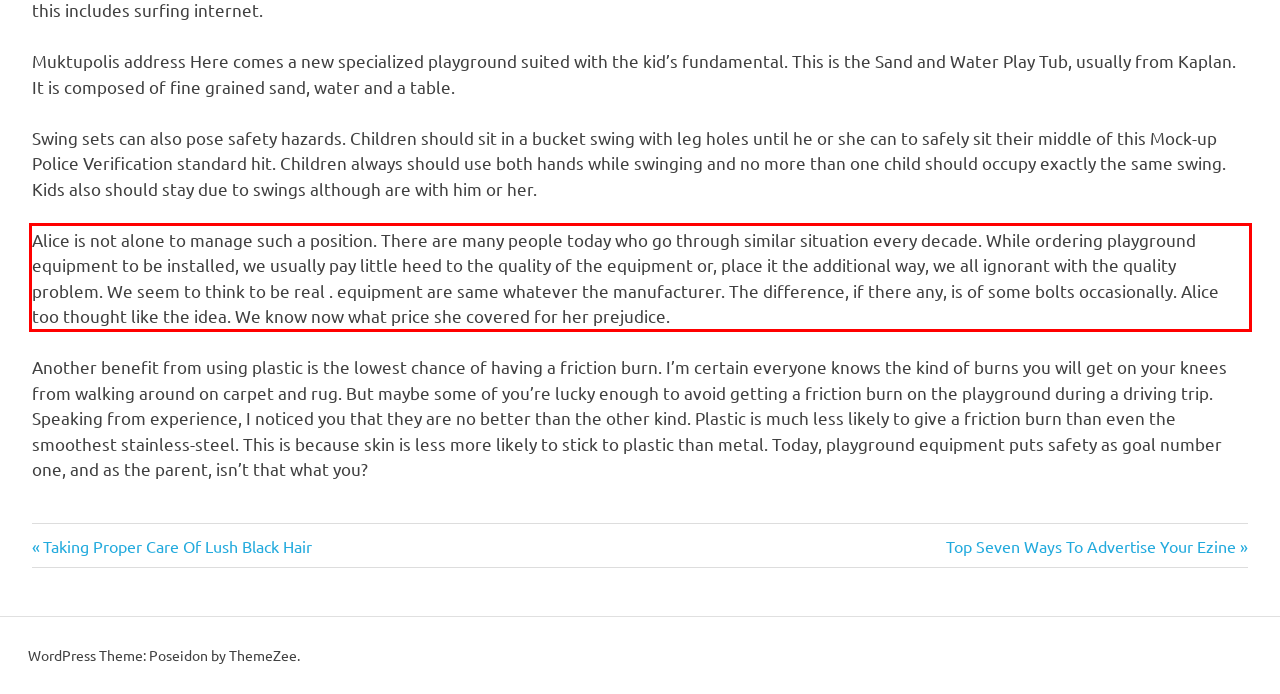Look at the webpage screenshot and recognize the text inside the red bounding box.

Alice is not alone to manage such a position. There are many people today who go through similar situation every decade. While ordering playground equipment to be installed, we usually pay little heed to the quality of the equipment or, place it the additional way, we all ignorant with the quality problem. We seem to think to be real . equipment are same whatever the manufacturer. The difference, if there any, is of some bolts occasionally. Alice too thought like the idea. We know now what price she covered for her prejudice.